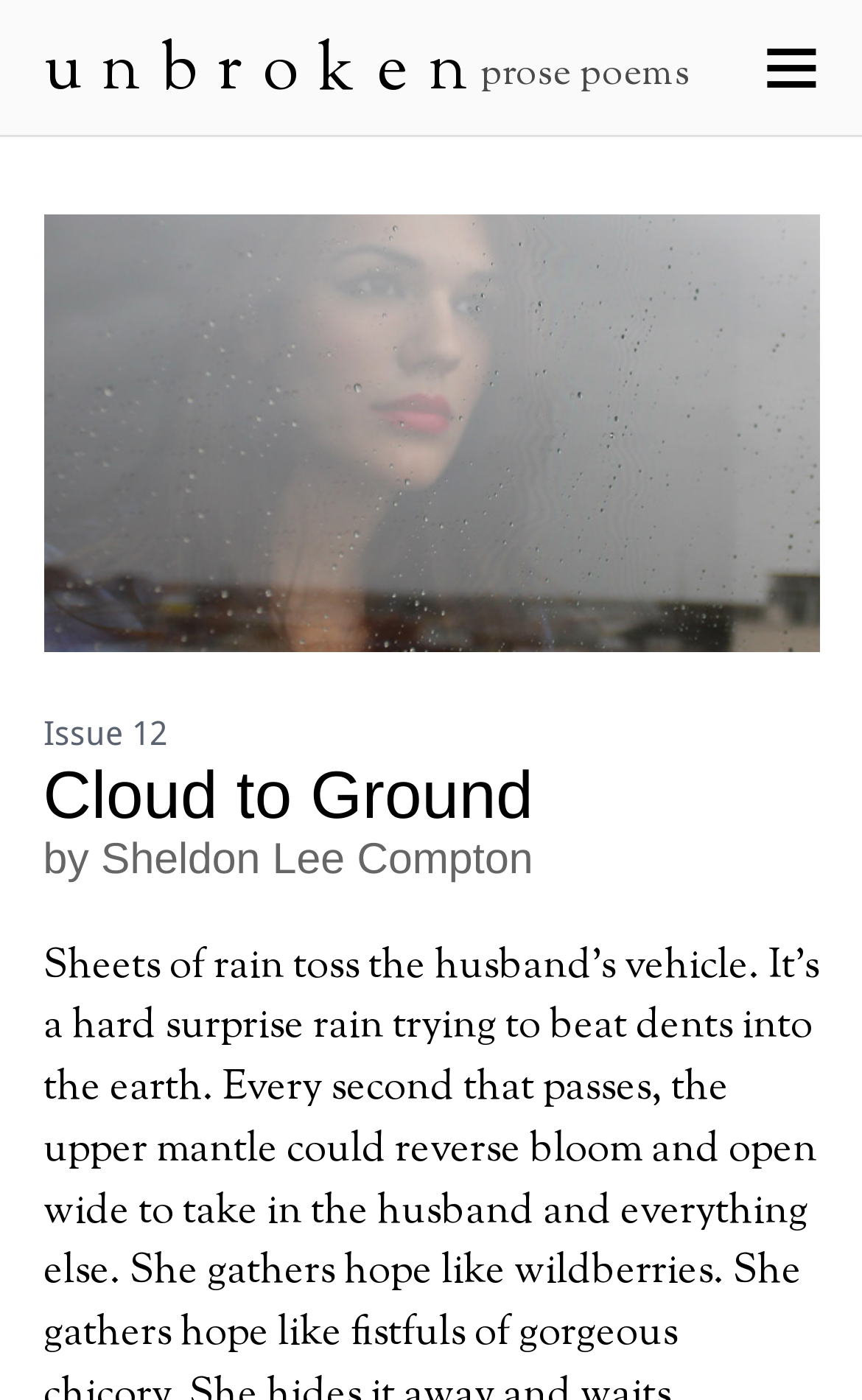What is the theme of the image?
Using the screenshot, give a one-word or short phrase answer.

rain